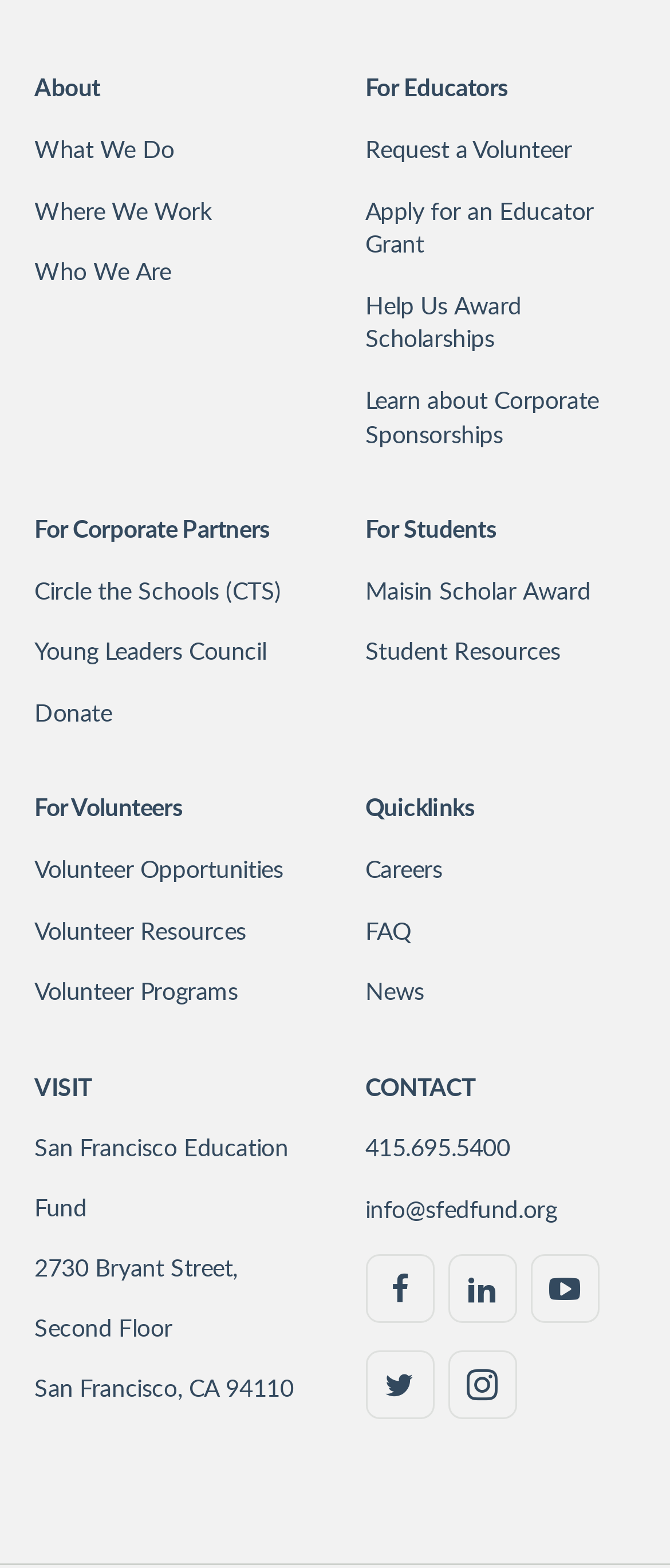Find the bounding box coordinates of the clickable region needed to perform the following instruction: "Learn about the organization". The coordinates should be provided as four float numbers between 0 and 1, i.e., [left, top, right, bottom].

[0.051, 0.045, 0.455, 0.067]